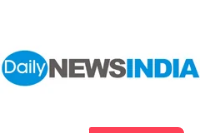List and describe all the prominent features within the image.

The image features the logo of "Daily News India," showcasing a modern and eye-catching design. The logo prominently includes the words “Daily” in a bold font and “NEWS INDIA” in a slightly larger, contrasting style. The combination of blue and gray colors gives it a professional appearance, suitable for a news publication. This logo serves as the emblem for the organization, indicating its focus on delivering timely news and information across various topics relevant to its audience. The placement and design of the logo reflect the brand's commitment to being a reliable source of news in India.